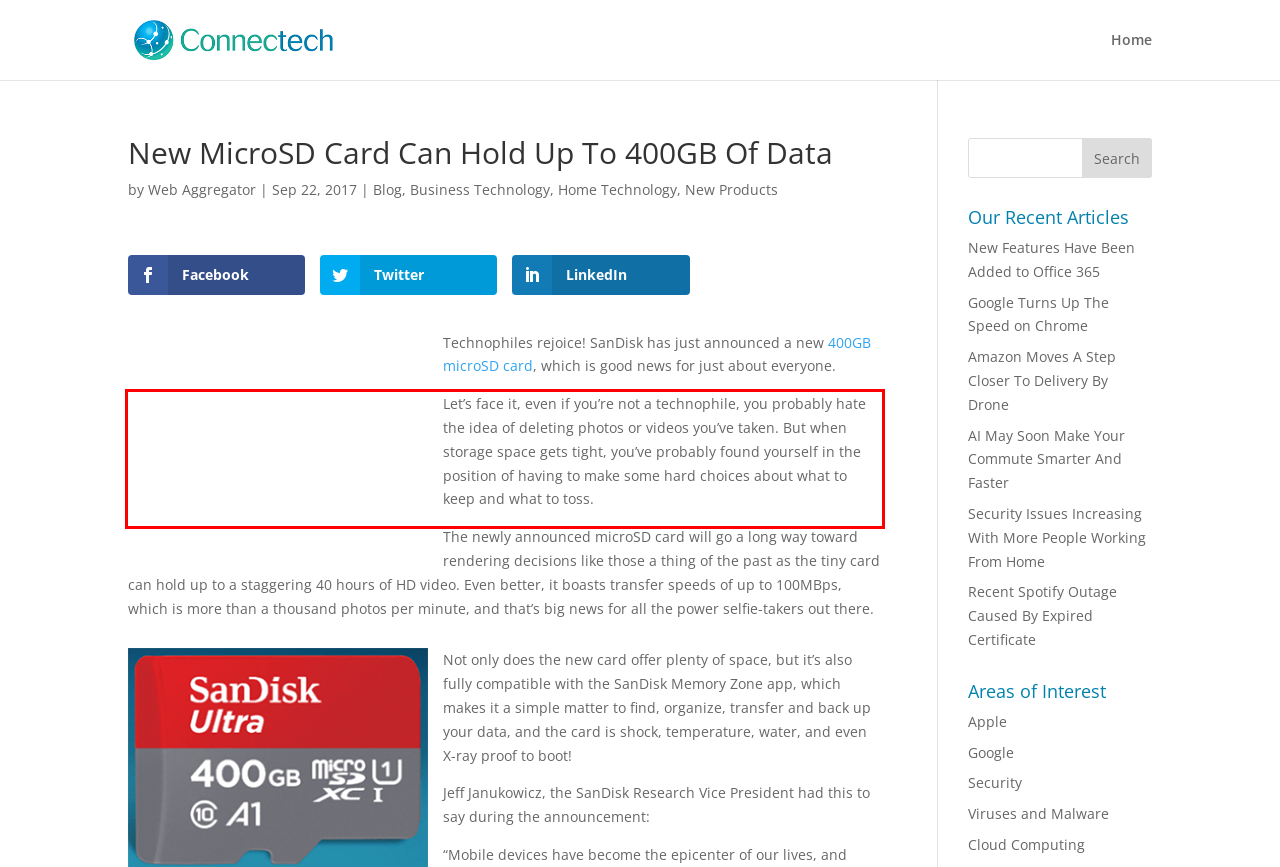Identify and extract the text within the red rectangle in the screenshot of the webpage.

Let’s face it, even if you’re not a technophile, you probably hate the idea of deleting photos or videos you’ve taken. But when storage space gets tight, you’ve probably found yourself in the position of having to make some hard choices about what to keep and what to toss.